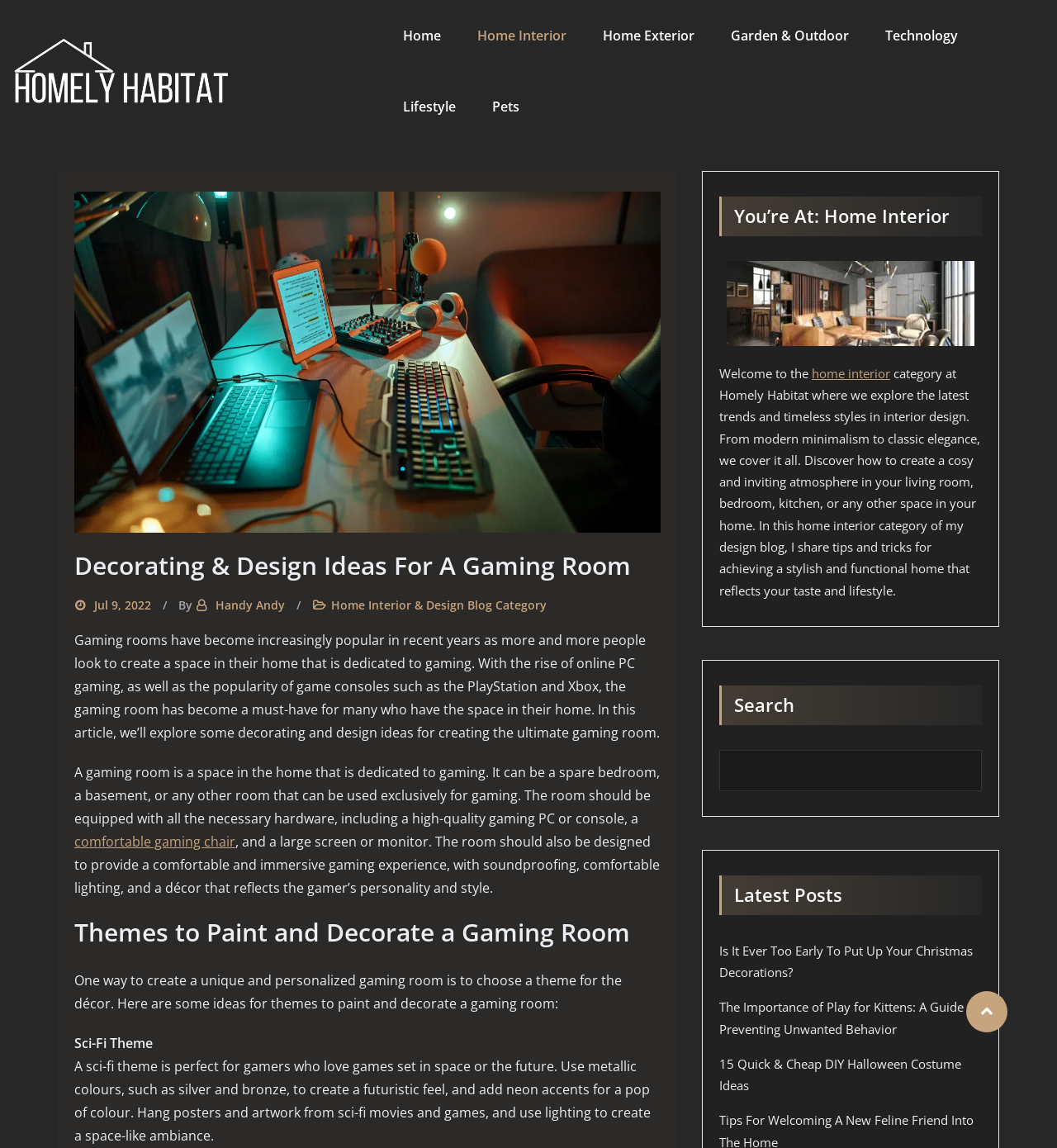Locate the bounding box coordinates of the UI element described by: "Home". The bounding box coordinates should consist of four float numbers between 0 and 1, i.e., [left, top, right, bottom].

[0.381, 0.023, 0.417, 0.039]